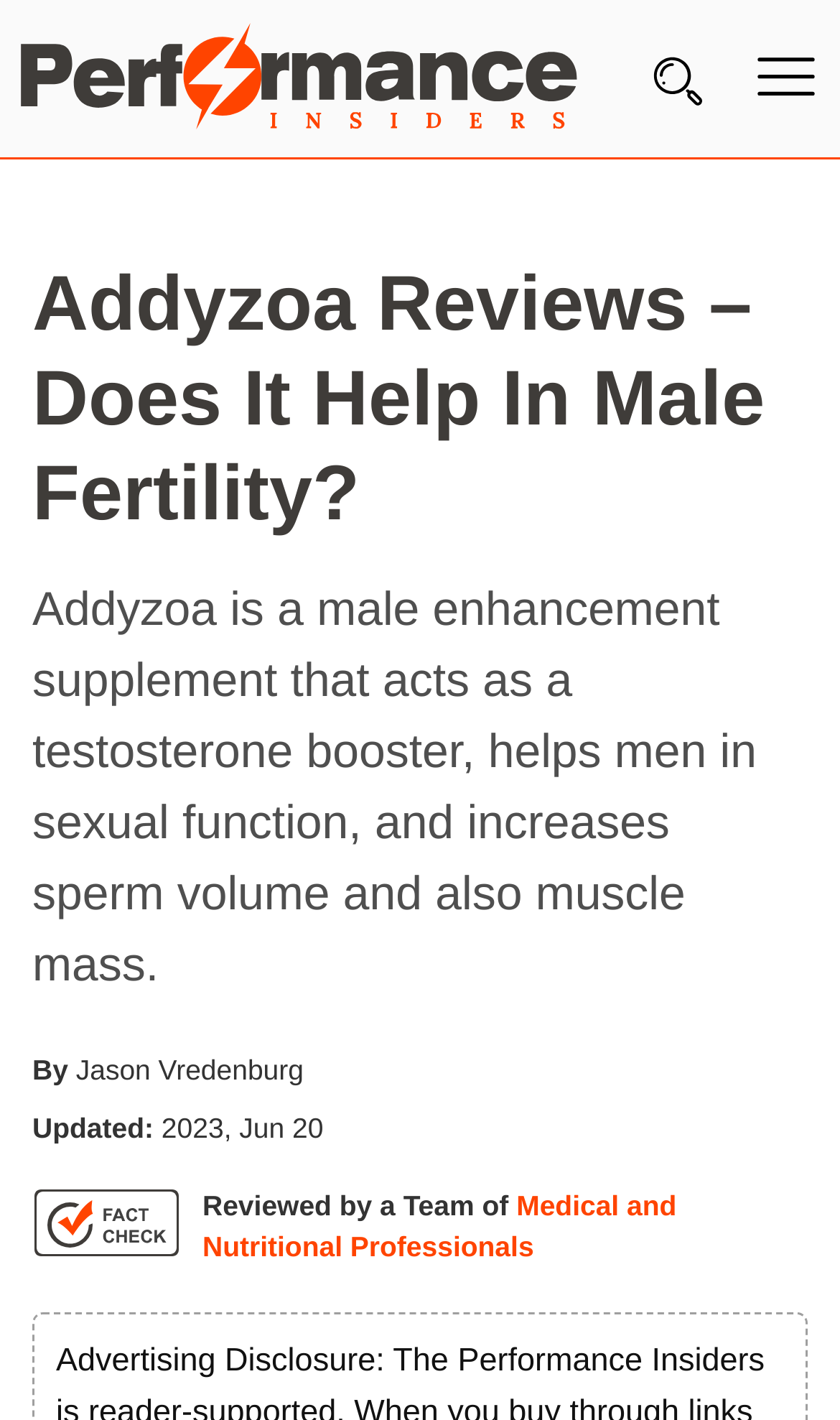What is the name of the supplement reviewed?
Based on the visual content, answer with a single word or a brief phrase.

Addyzoa